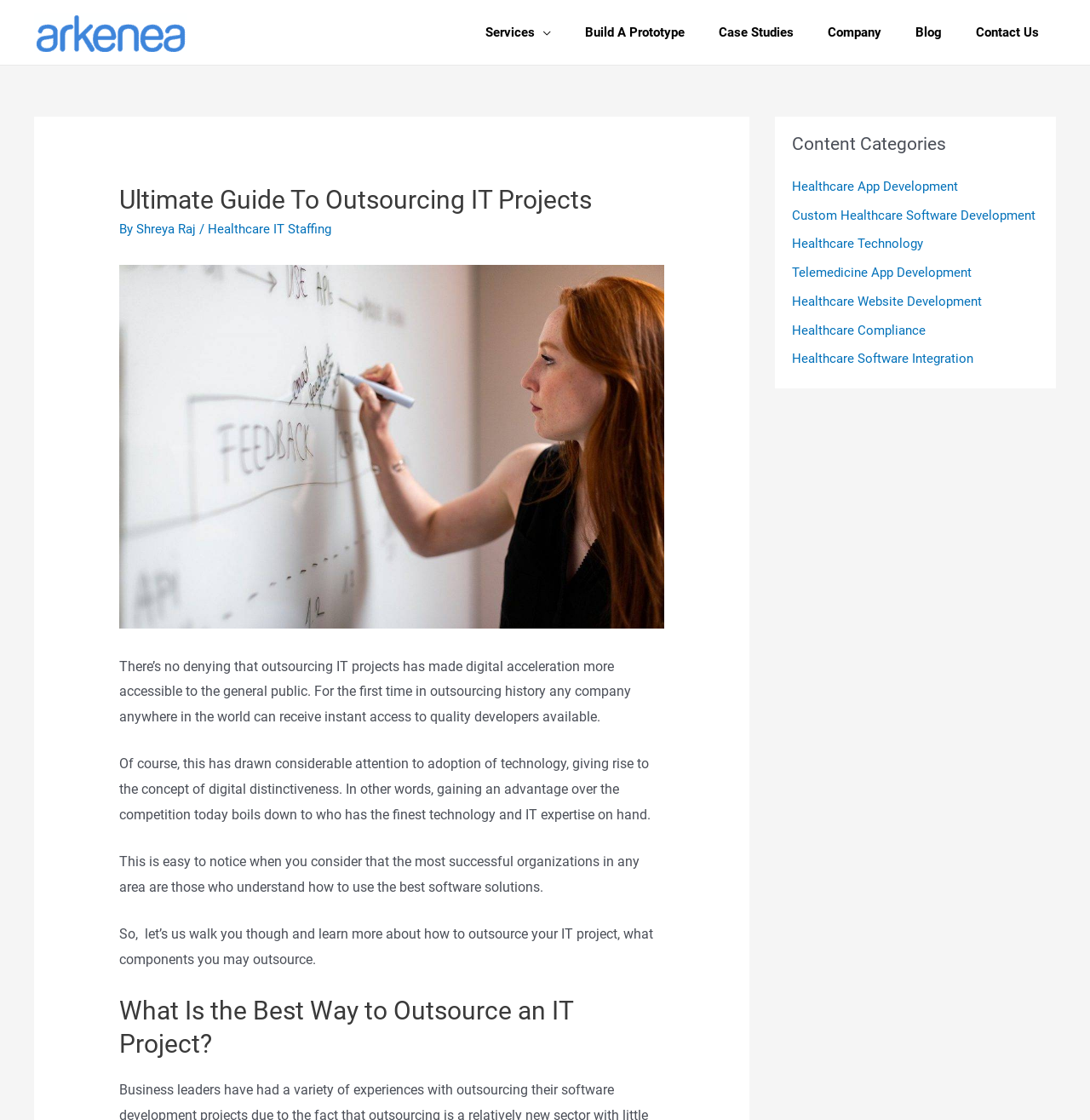Identify the first-level heading on the webpage and generate its text content.

Ultimate Guide To Outsourcing IT Projects